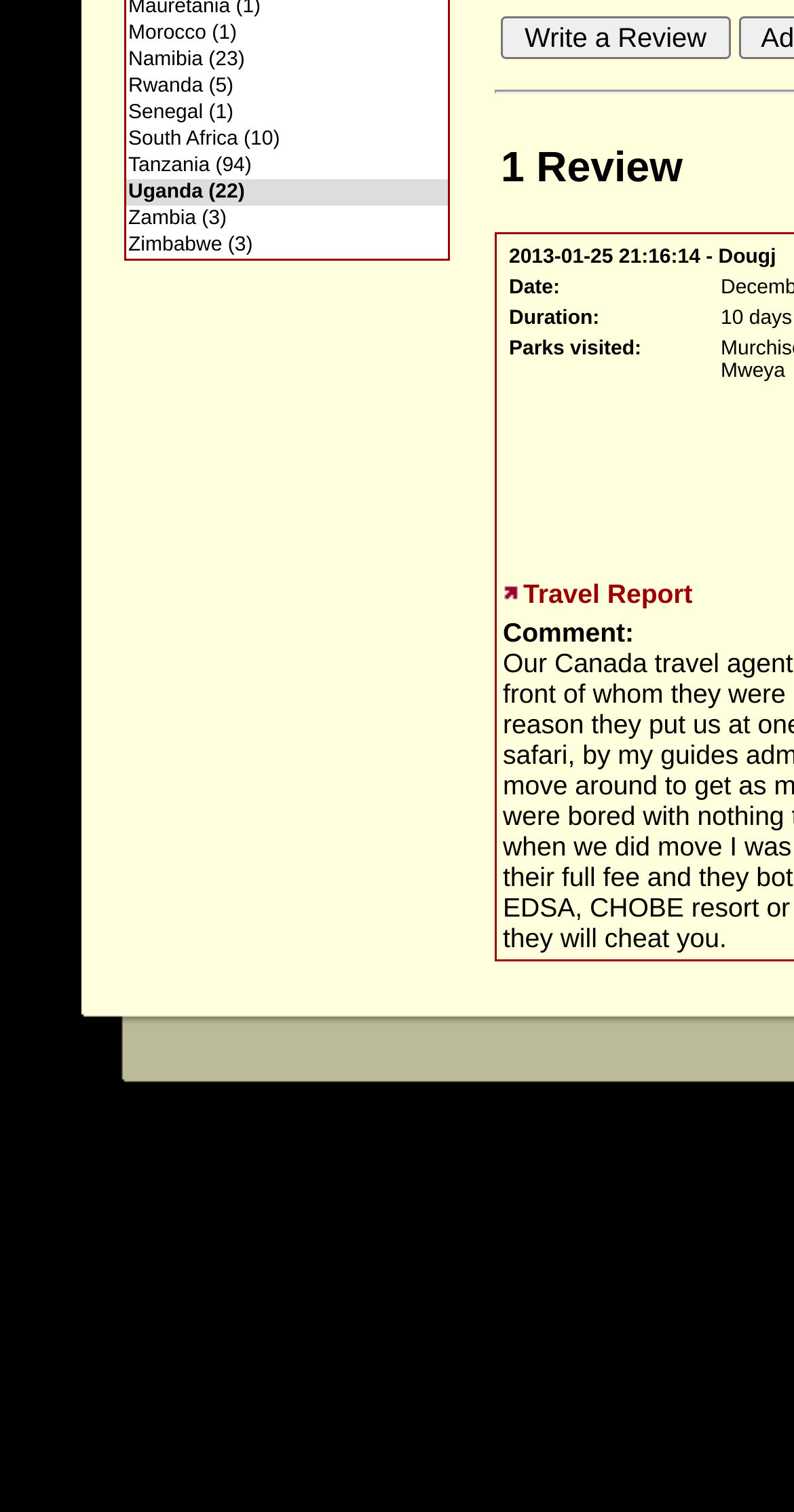Given the description of a UI element: "value="Write a Review"", identify the bounding box coordinates of the matching element in the webpage screenshot.

[0.631, 0.011, 0.92, 0.039]